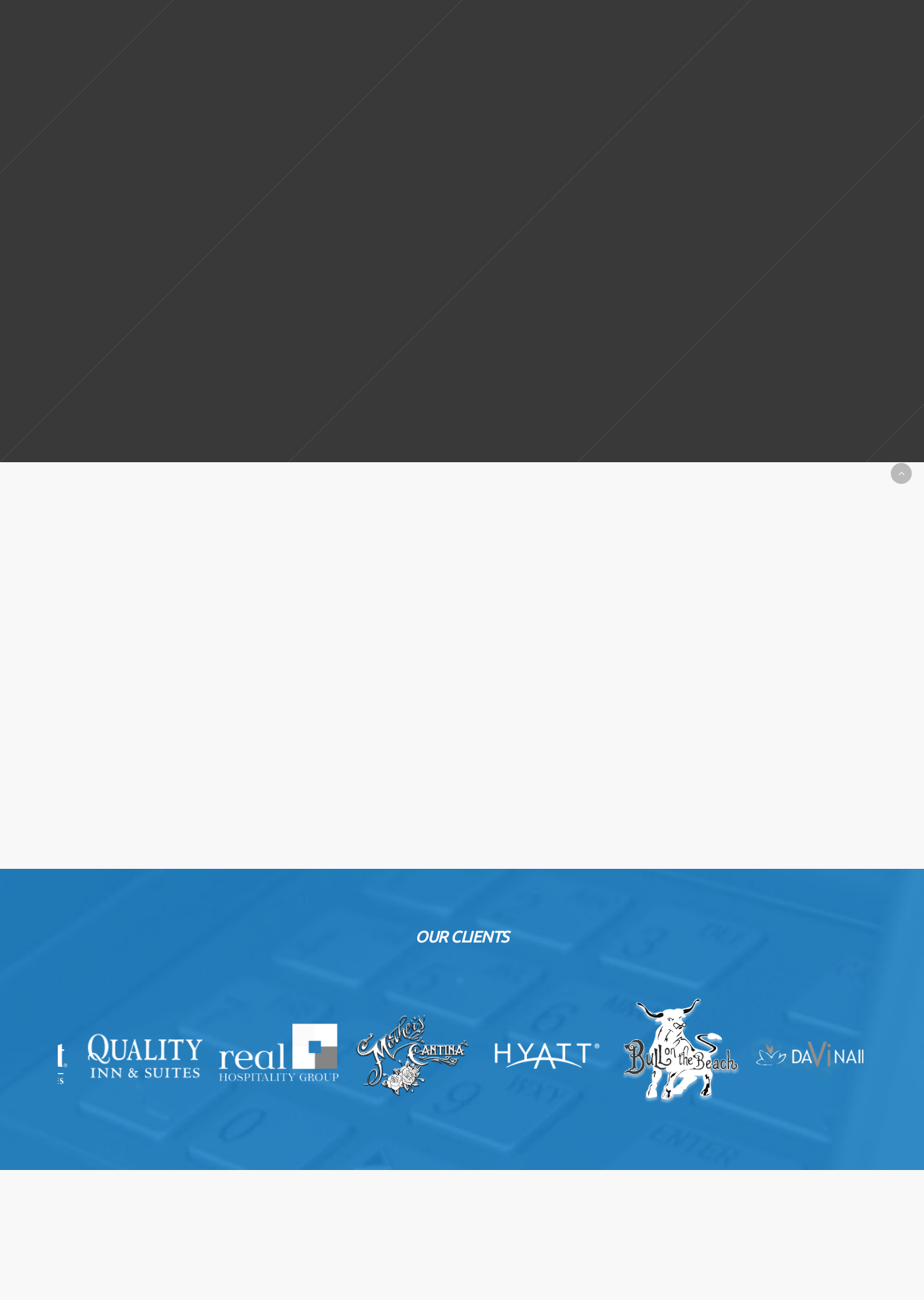Highlight the bounding box of the UI element that corresponds to this description: "parent_node: HOME".

[0.964, 0.356, 0.987, 0.372]